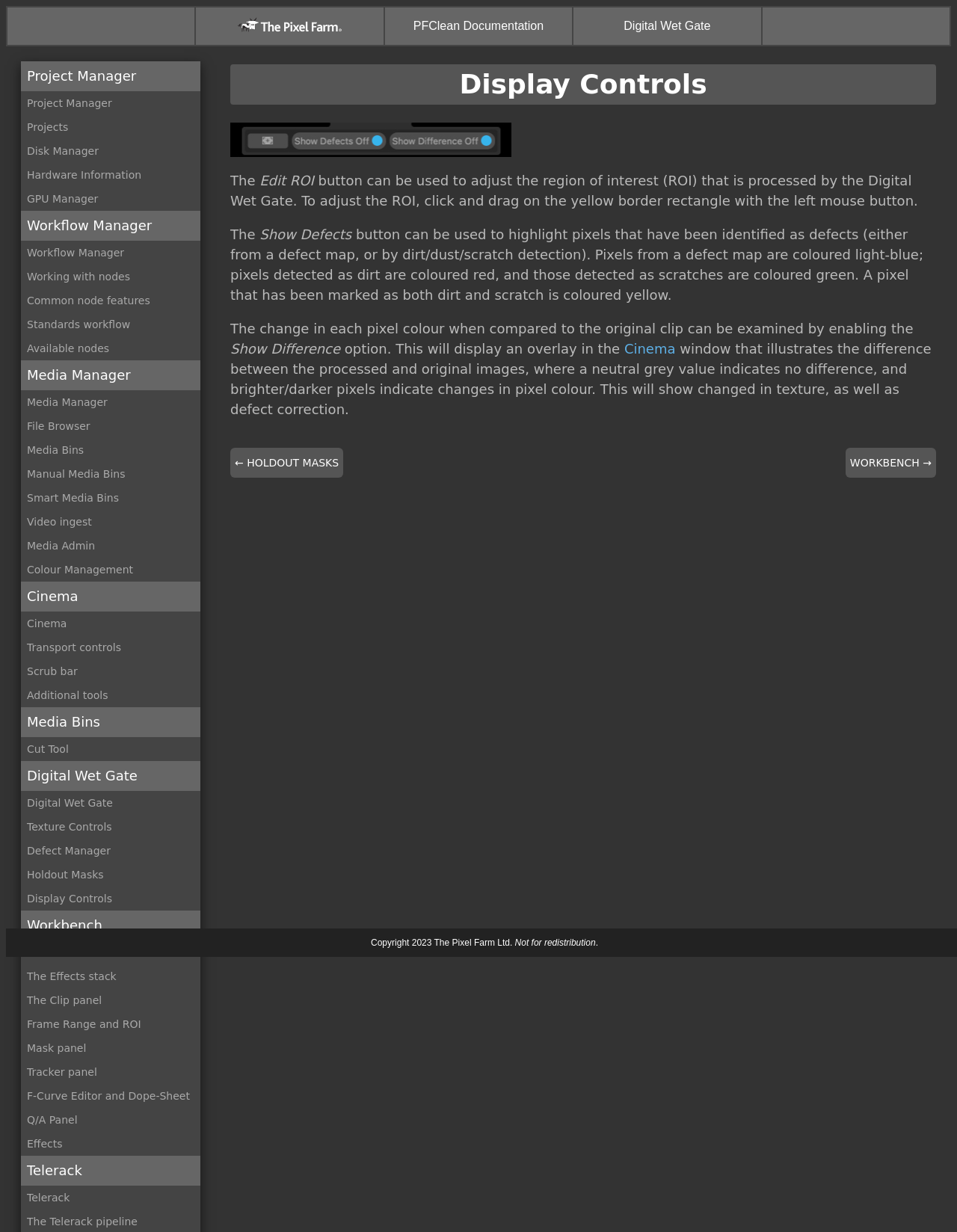Determine the bounding box of the UI component based on this description: "Manual Media Bins". The bounding box coordinates should be four float values between 0 and 1, i.e., [left, top, right, bottom].

[0.028, 0.38, 0.131, 0.39]